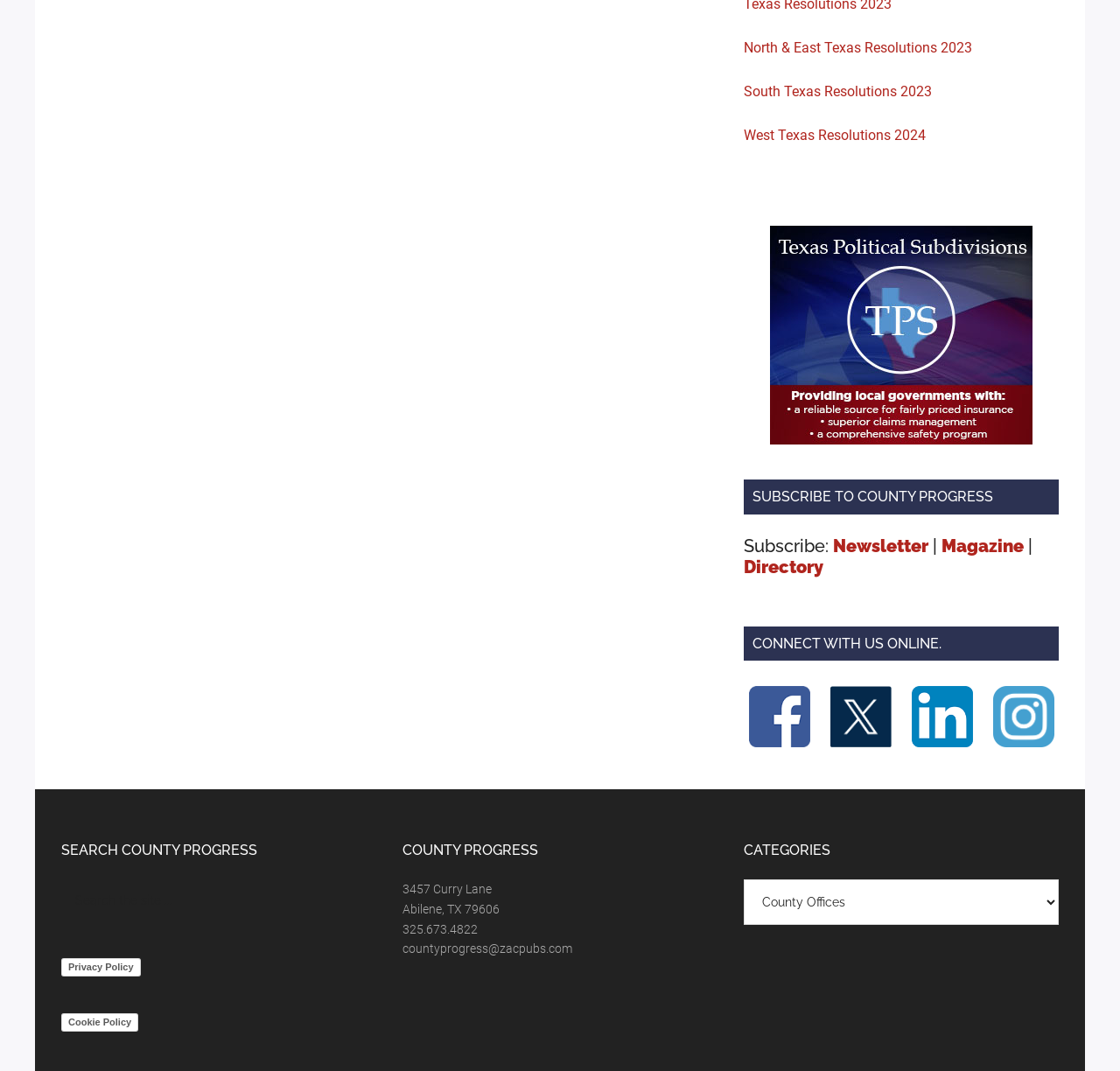What is the address of County Progress?
Using the information from the image, provide a comprehensive answer to the question.

I found the answer by looking at the static text under the heading 'COUNTY PROGRESS' which shows the address of County Progress.